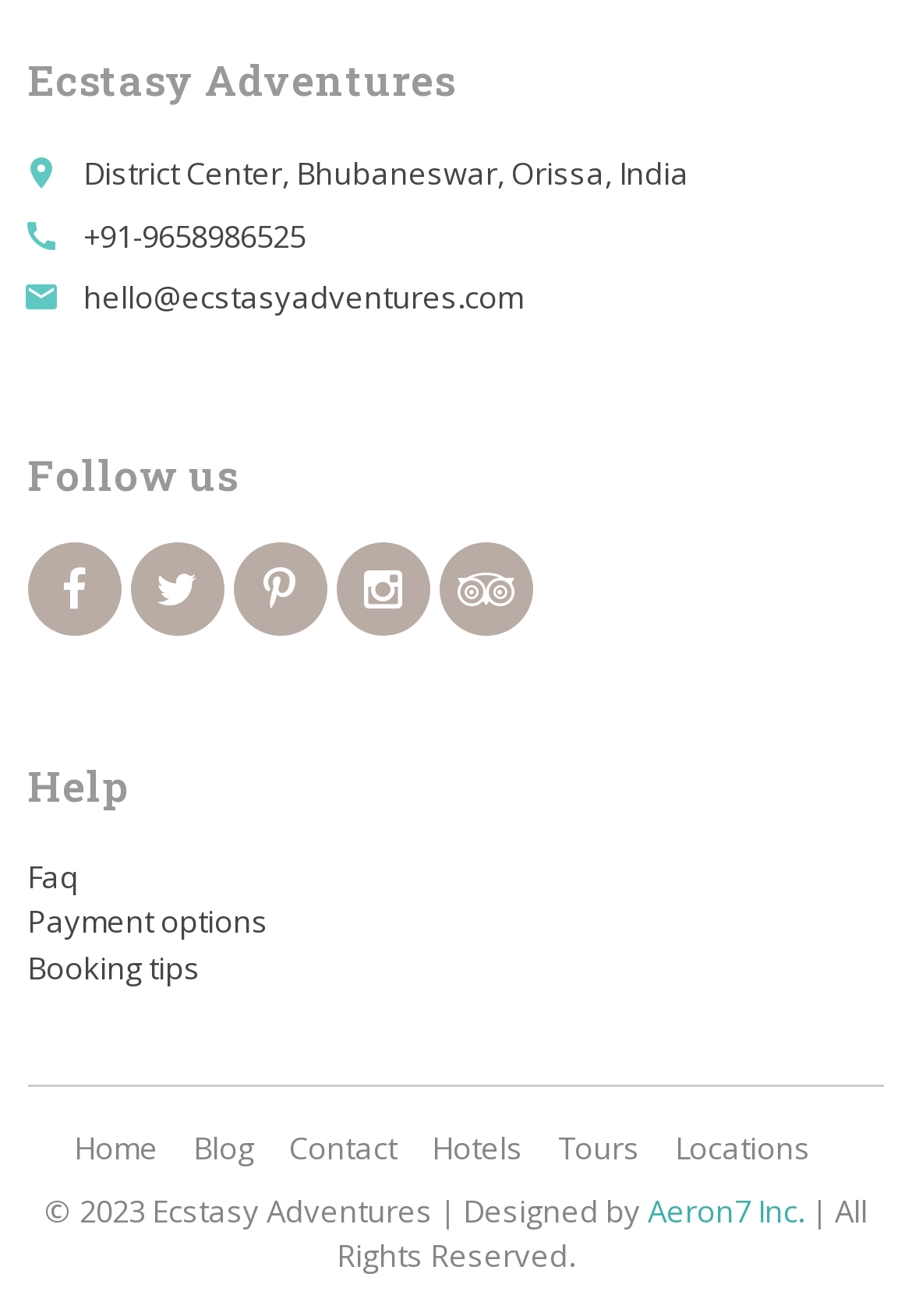Pinpoint the bounding box coordinates of the element to be clicked to execute the instruction: "Send an email".

[0.092, 0.21, 0.574, 0.242]